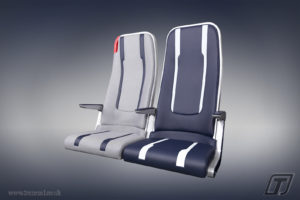Answer the question below using just one word or a short phrase: 
What is the purpose of the innovative approach?

Enhance passenger experience